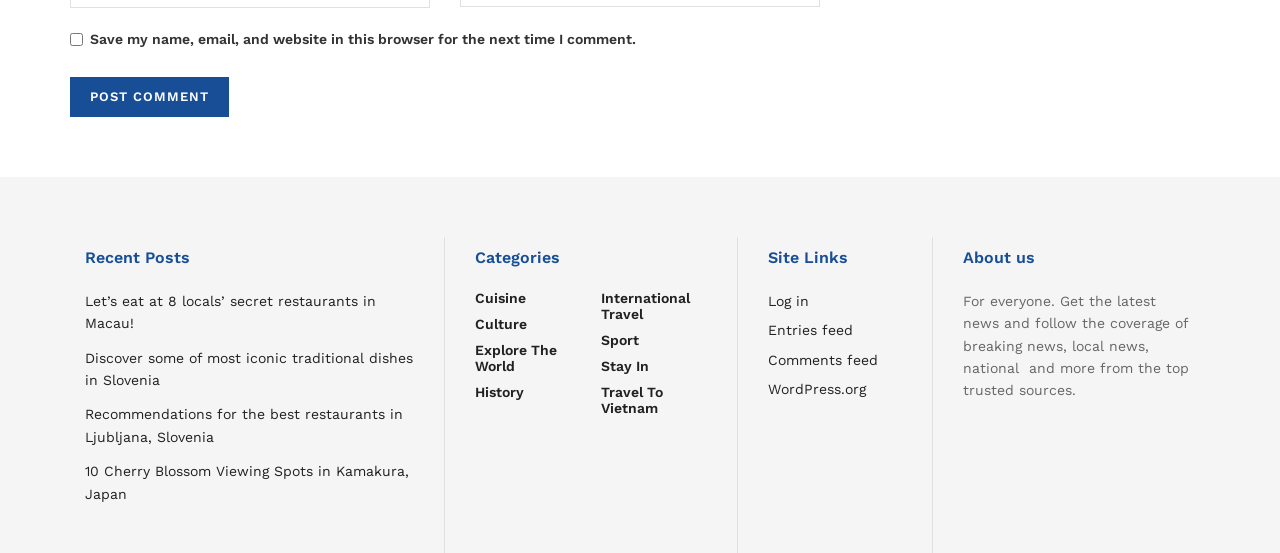Analyze the image and answer the question with as much detail as possible: 
How many links are under 'Site Links'?

I counted the number of links under the 'Site Links' heading, which are 'Log in', 'Entries feed', 'Comments feed', and 'WordPress.org'.